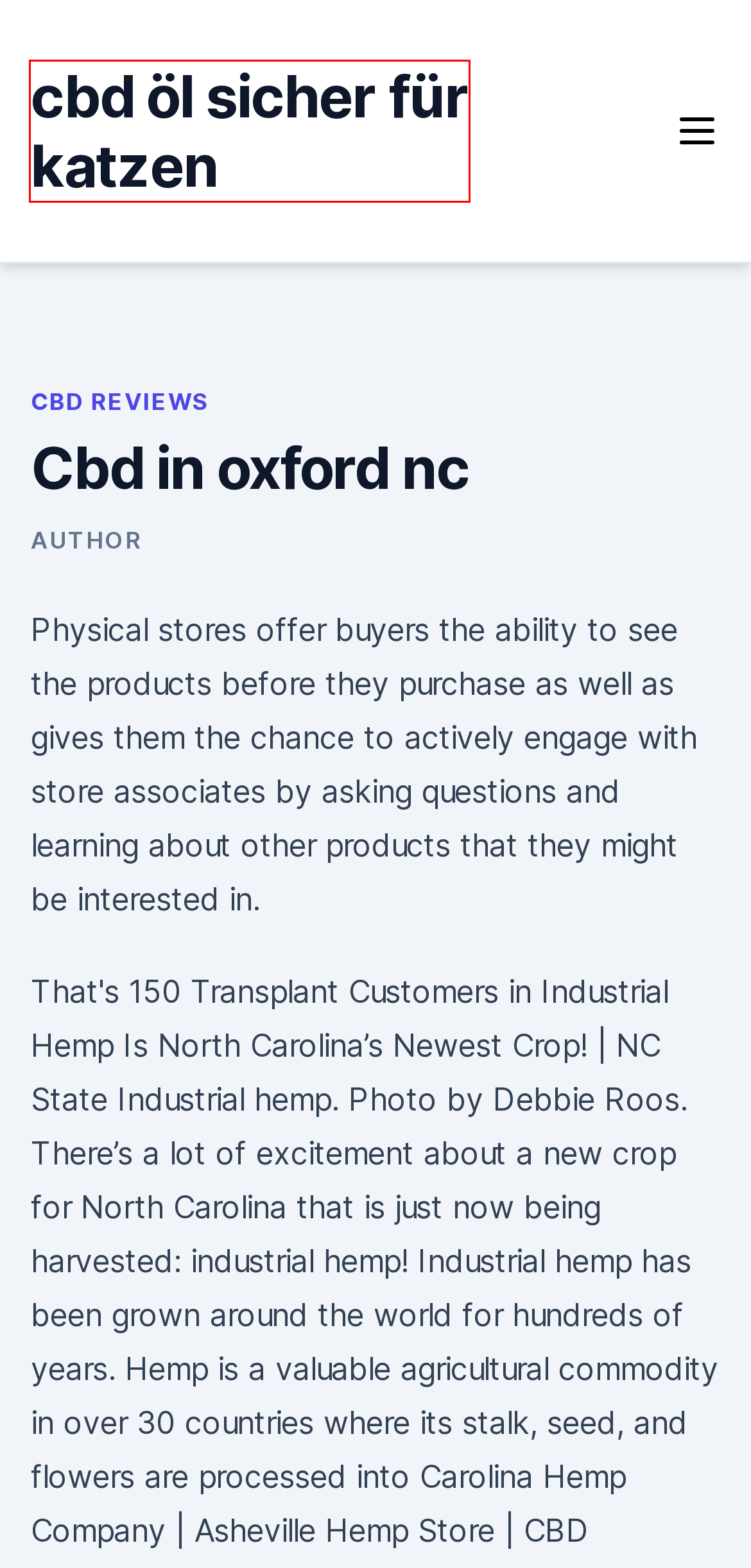Consider the screenshot of a webpage with a red bounding box around an element. Select the webpage description that best corresponds to the new page after clicking the element inside the red bounding box. Here are the candidates:
A. Cbd hanfblumenproben
B. CBD Reviews
C. Hanf rettungsbalsam der karosseriewerkstatt
D. Kannst du hoch raus von cbd
E. Kann cbd öl halsschmerzen verursachen
F. Adresse des einkaufszentrums
G. cbd öl sicher für katzen - cbdtincturesesfhe.netlify.app
H. Cbd oil lotion für kopfschmerzen

G